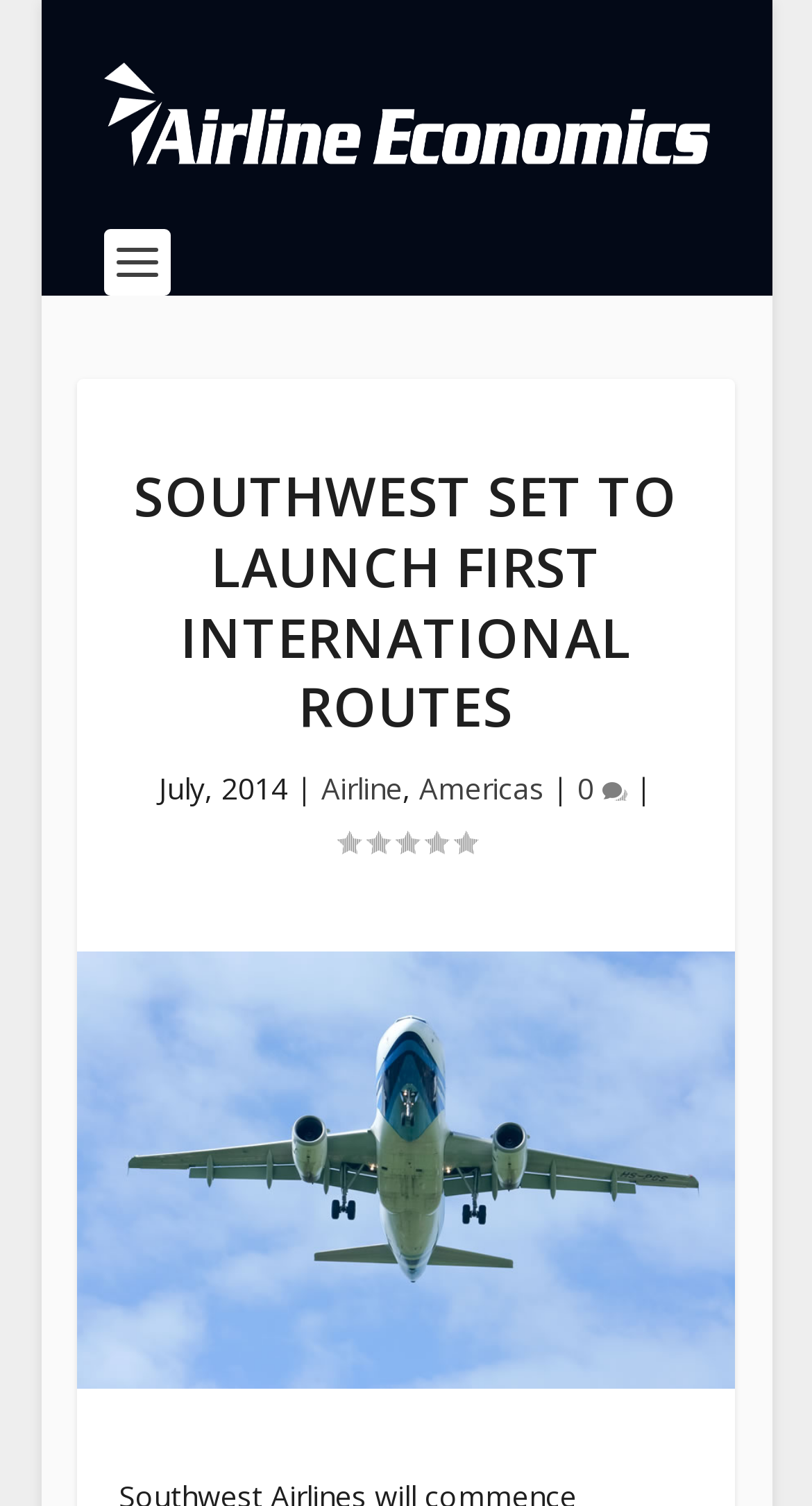Reply to the question with a single word or phrase:
What is the category of the news article?

Airline